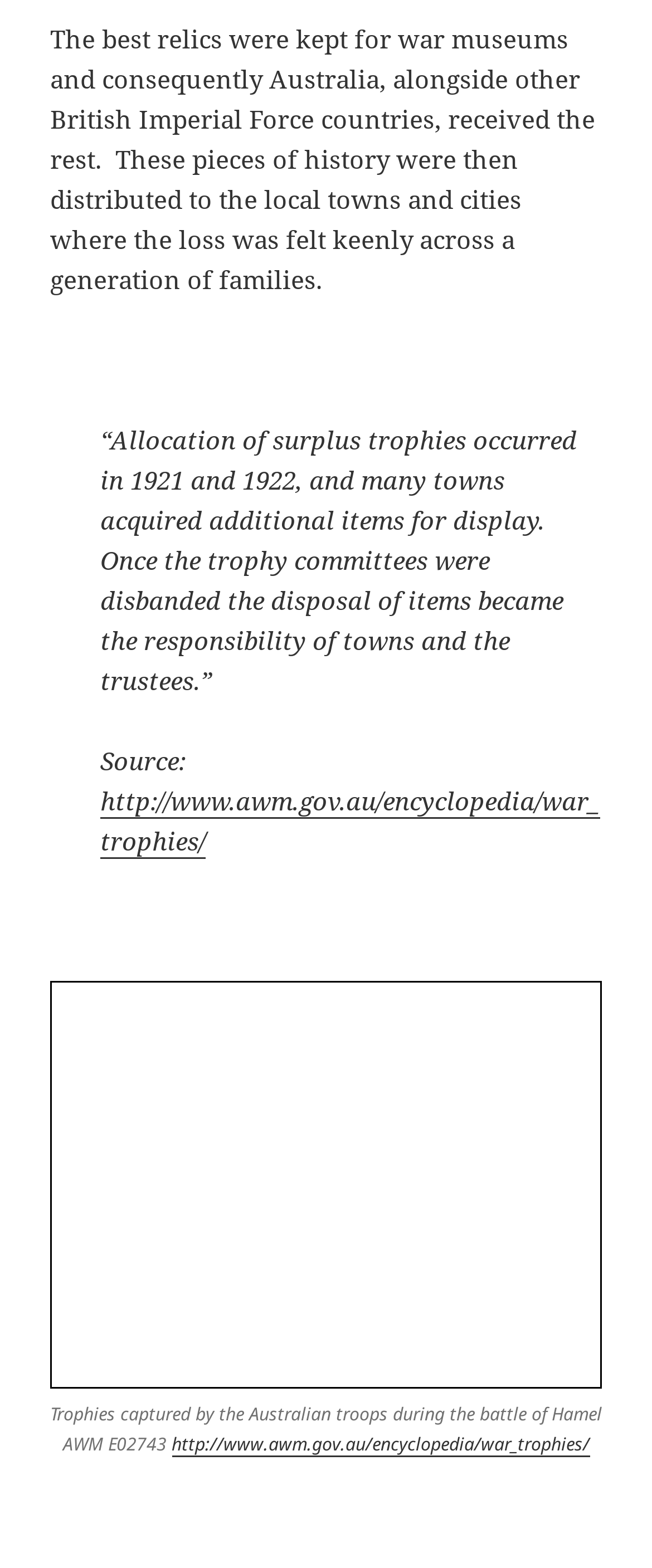Provide a brief response to the question below using one word or phrase:
What is shown in the figure?

War trophies